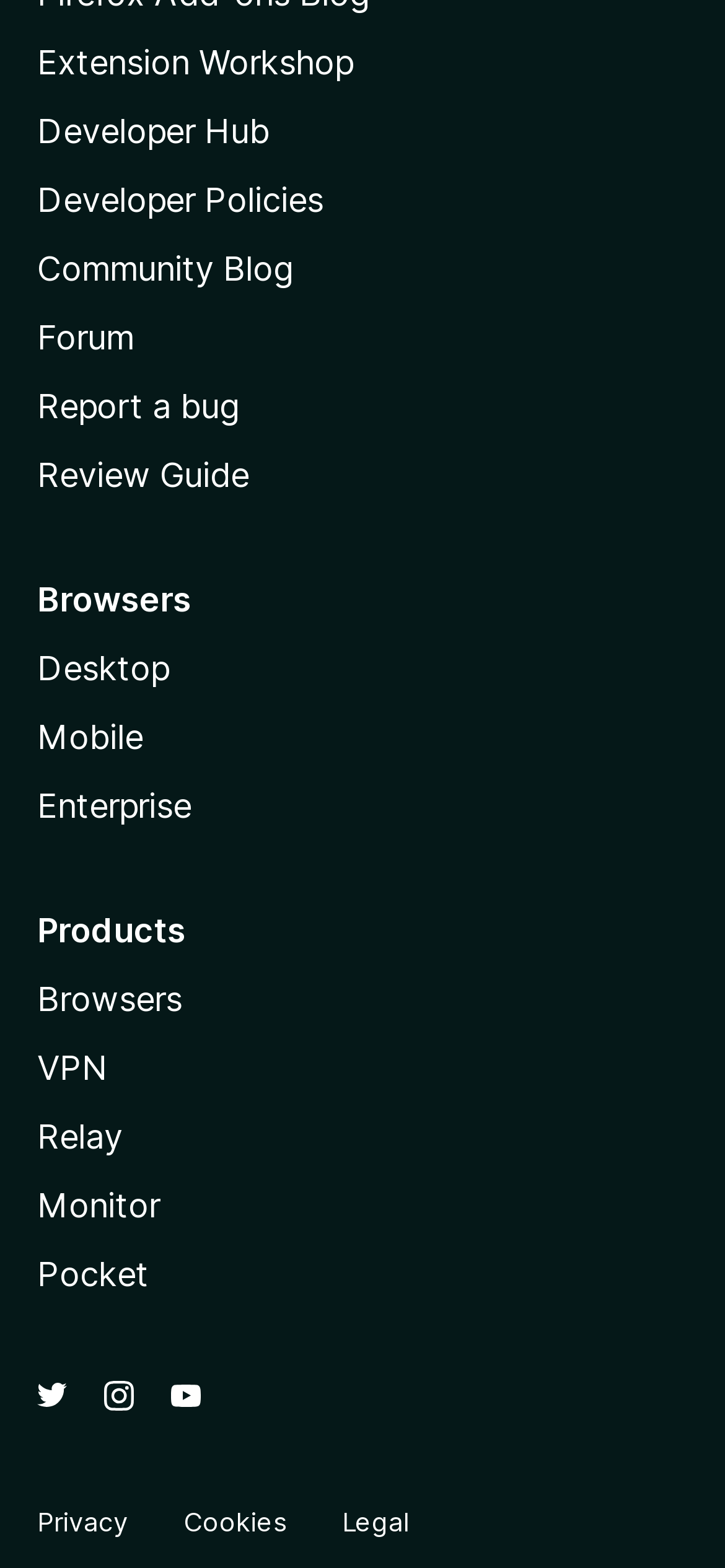Identify the bounding box coordinates of the HTML element based on this description: "internationalschoolparent.com".

None